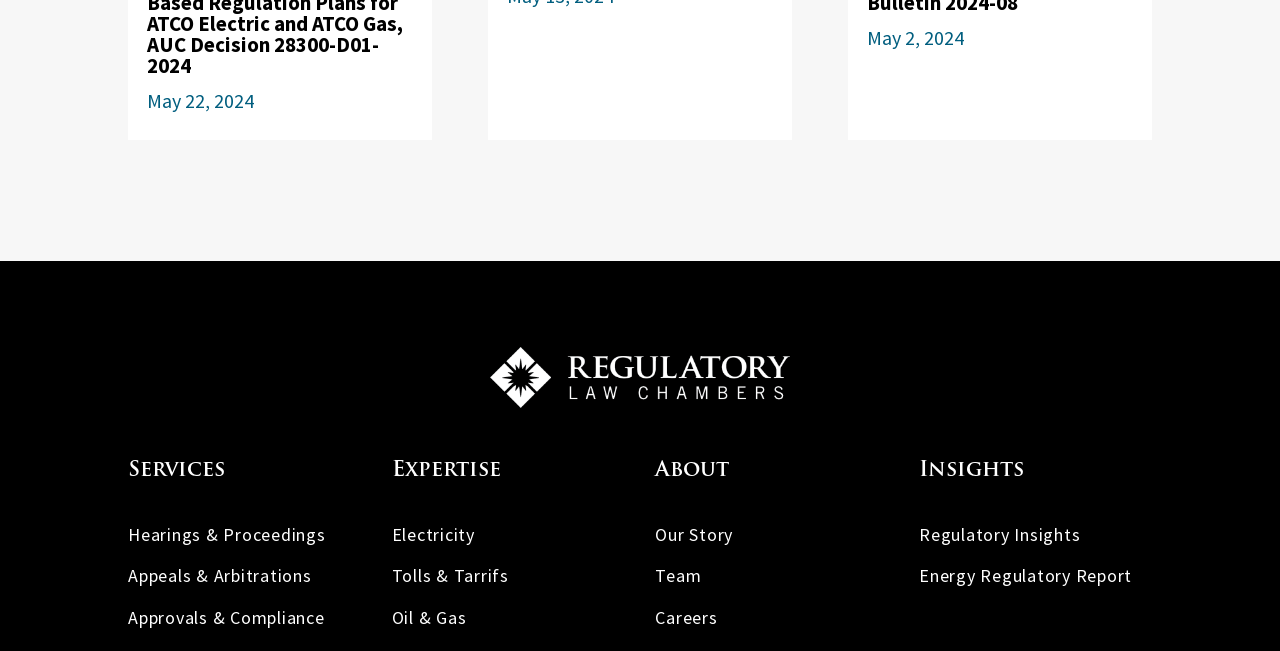What is the last insight listed?
Look at the screenshot and respond with a single word or phrase.

Energy Regulatory Report